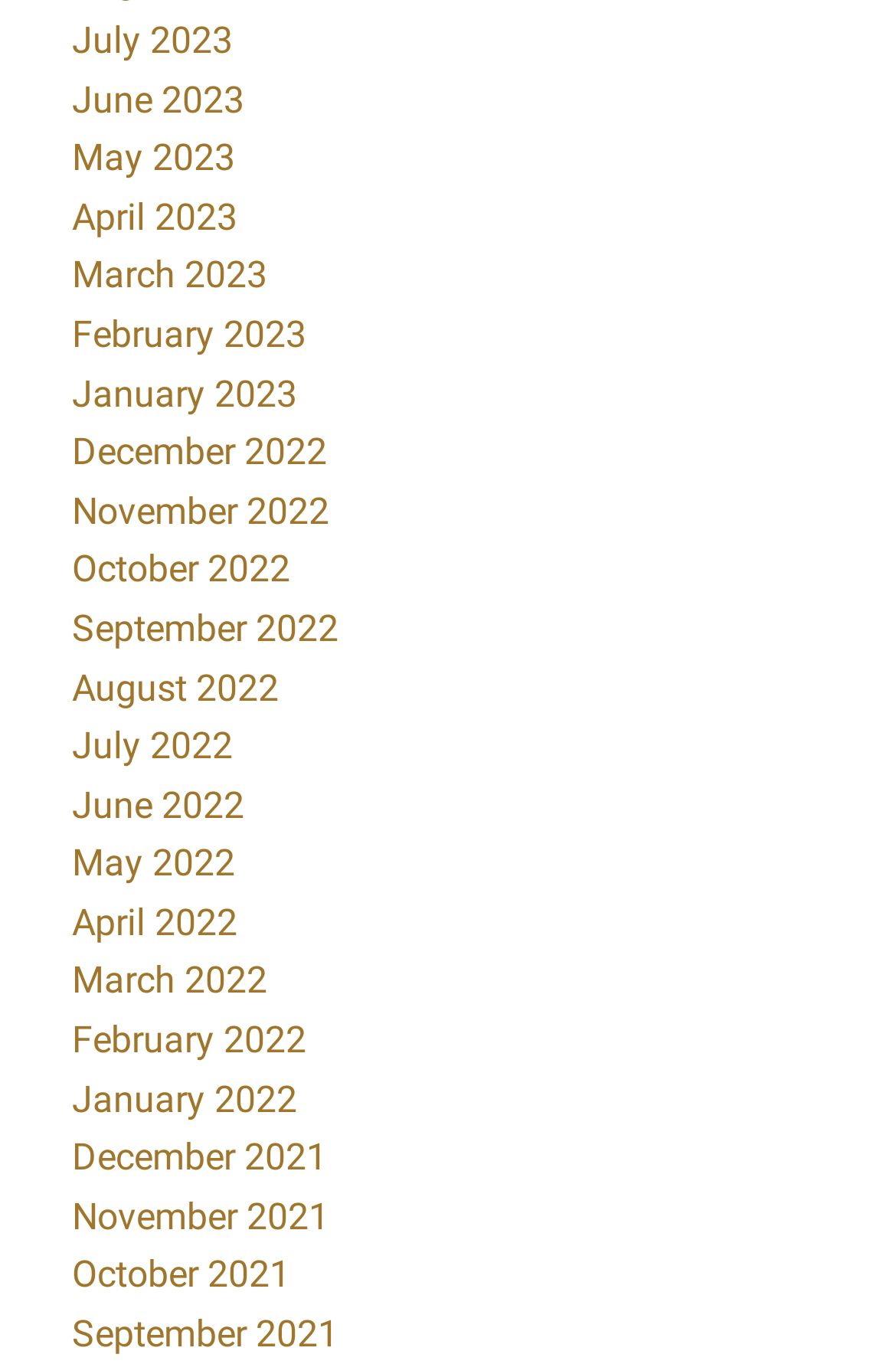How many months are listed in 2022?
Please use the visual content to give a single word or phrase answer.

12